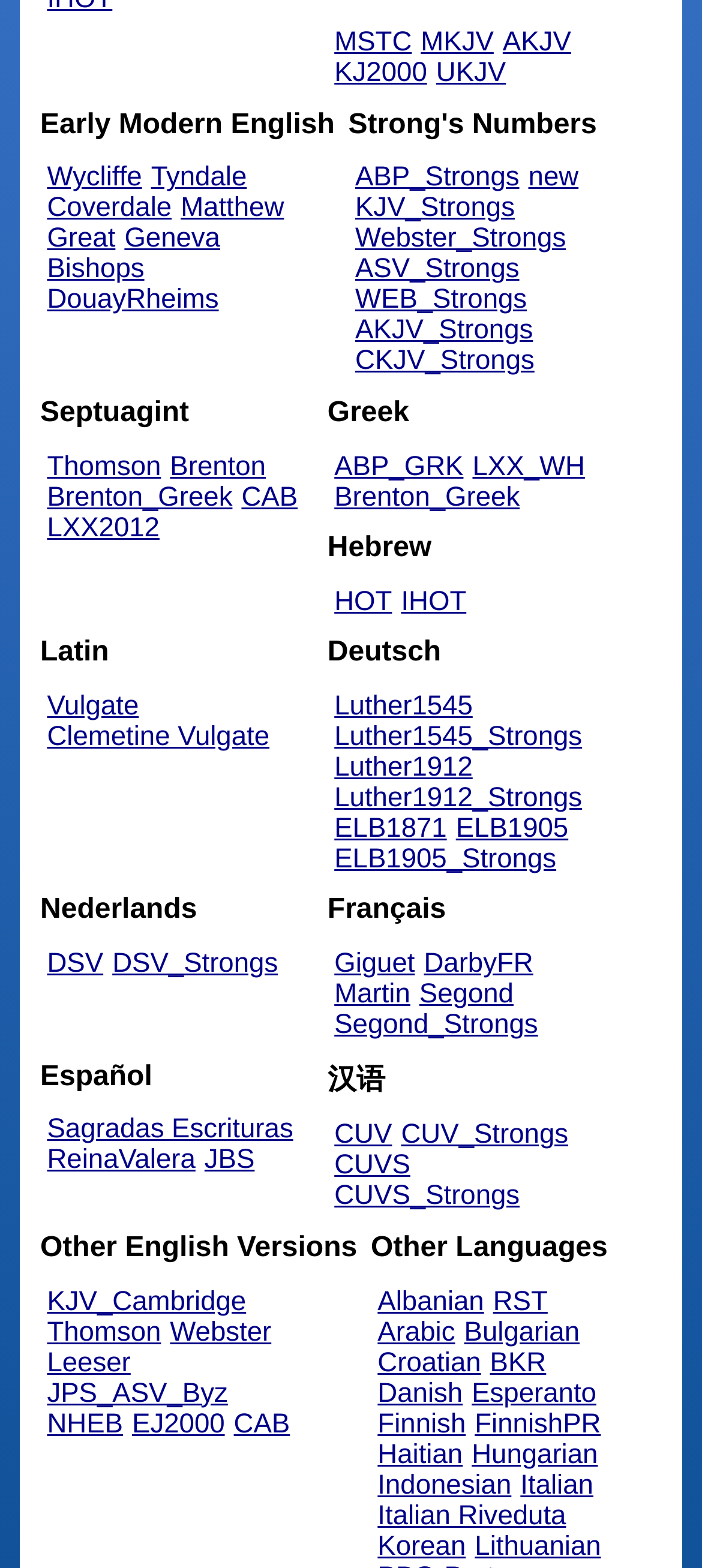Using the details in the image, give a detailed response to the question below:
What is the last Deutsch translation?

Under the 'Deutsch' heading, the last link is 'ELB1905_Strongs', which suggests that it is the last Deutsch translation.